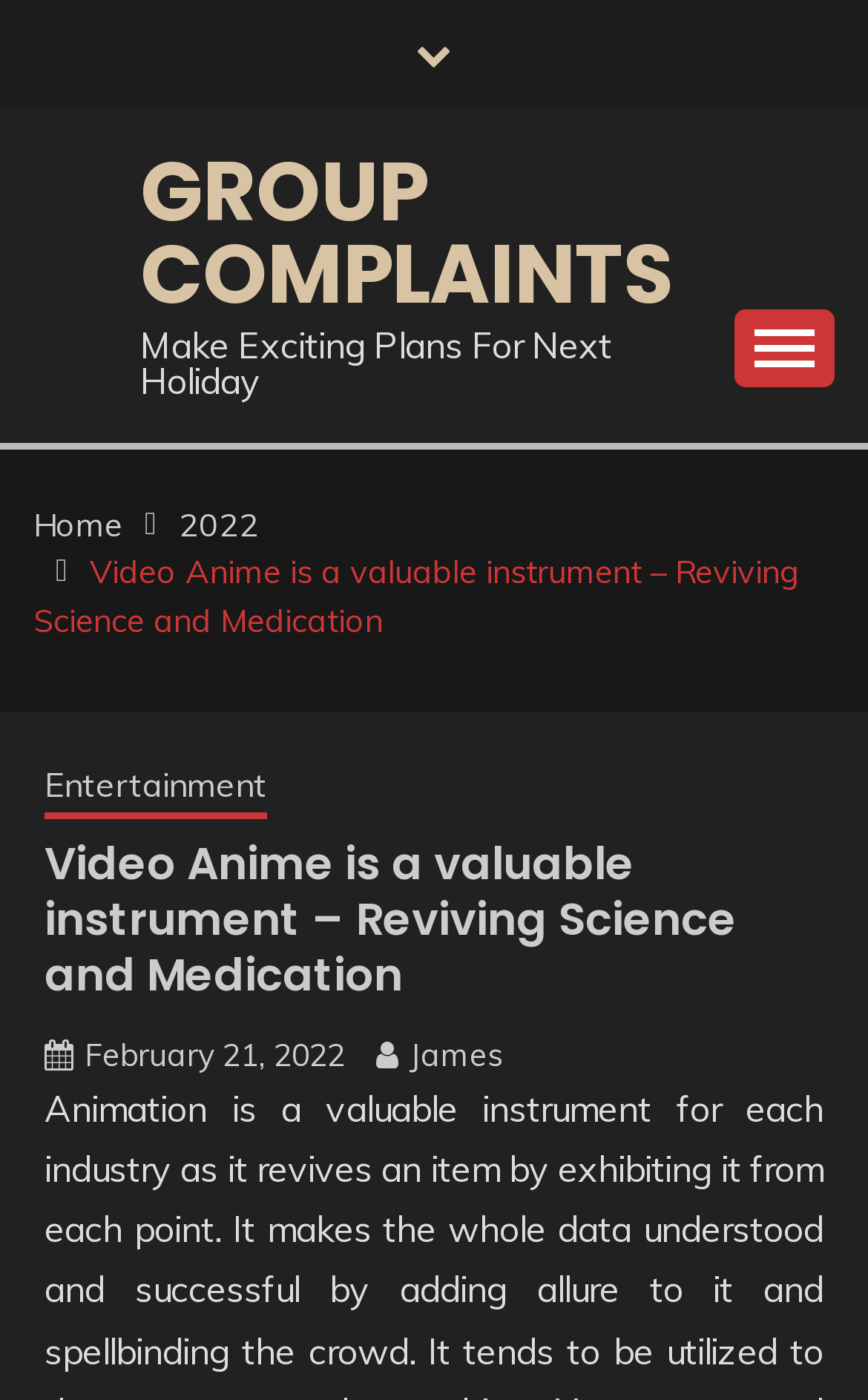Please predict the bounding box coordinates of the element's region where a click is necessary to complete the following instruction: "Expand the primary menu". The coordinates should be represented by four float numbers between 0 and 1, i.e., [left, top, right, bottom].

[0.846, 0.22, 0.962, 0.276]